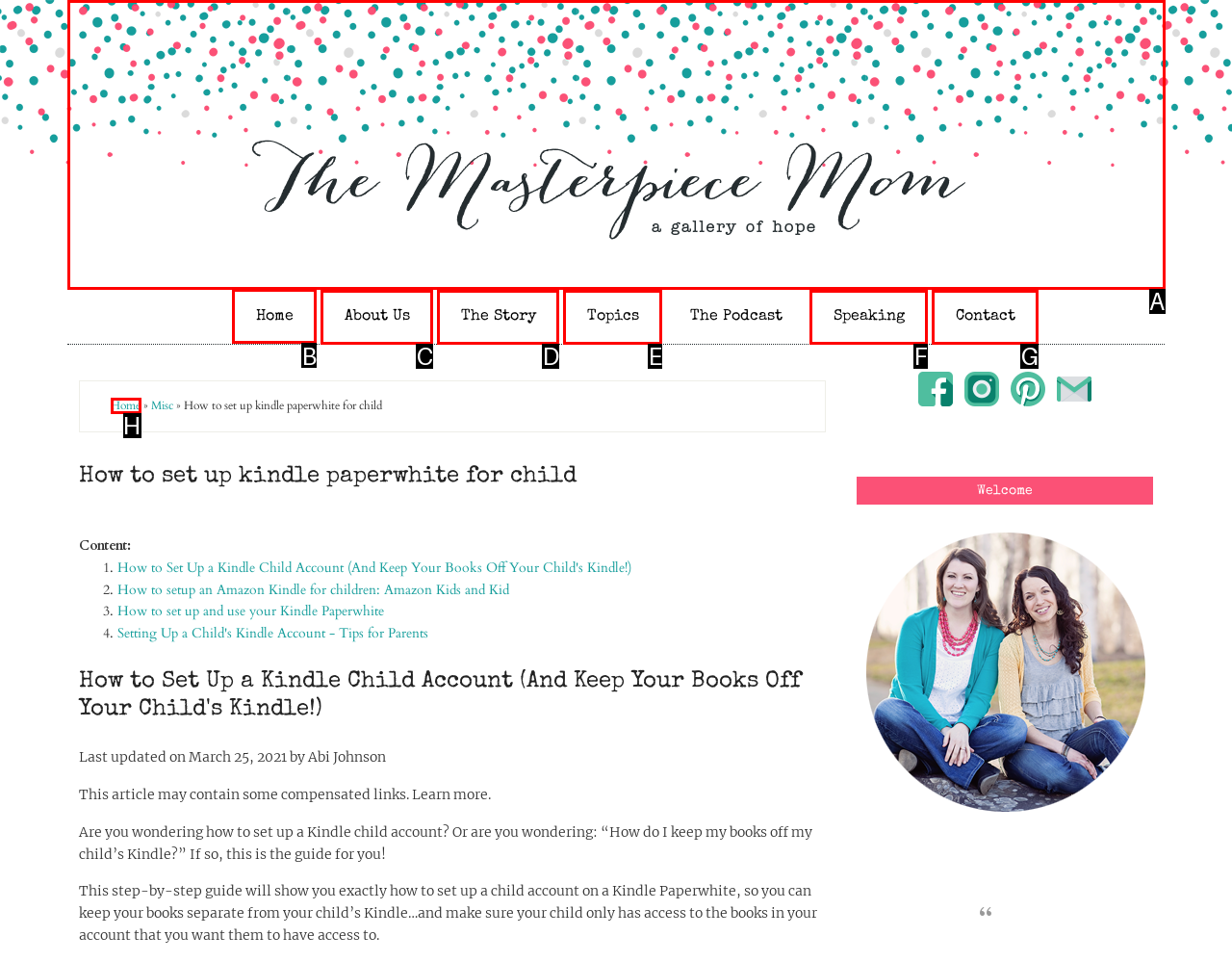Identify the correct UI element to click on to achieve the following task: Go to 'Home' Respond with the corresponding letter from the given choices.

B